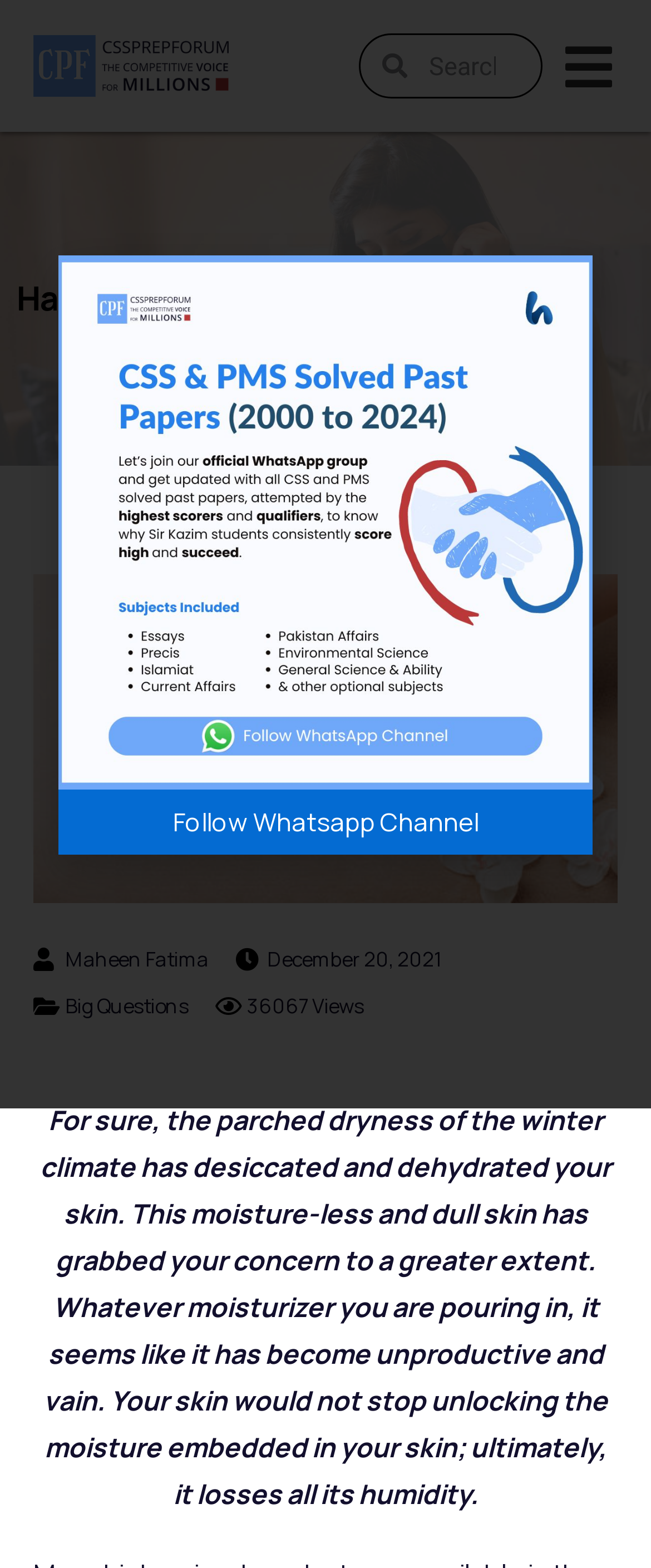What is the main title displayed on this webpage?

Hand and Feet Care in Winter